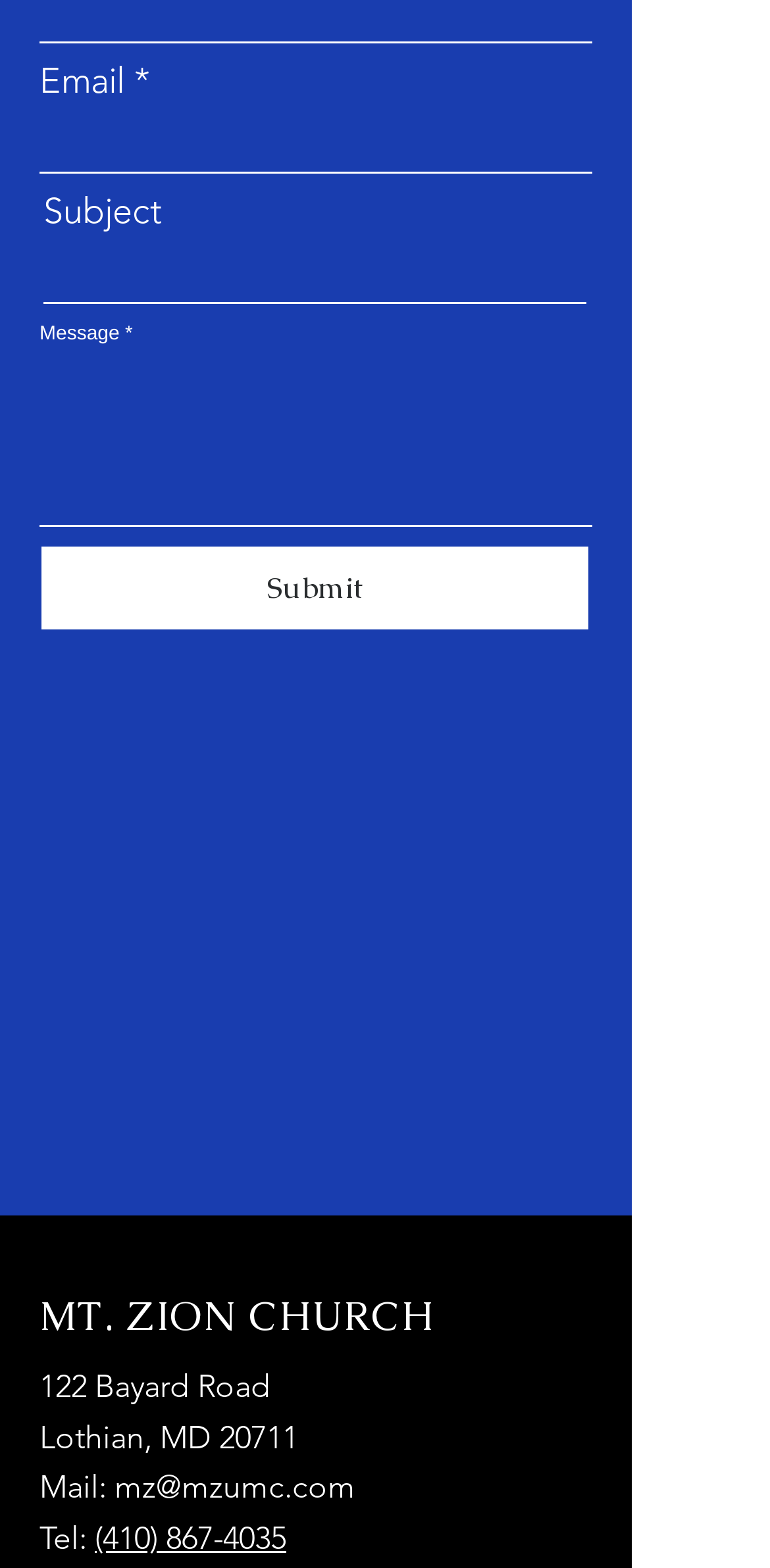Given the webpage screenshot, identify the bounding box of the UI element that matches this description: "Submit".

[0.054, 0.349, 0.764, 0.402]